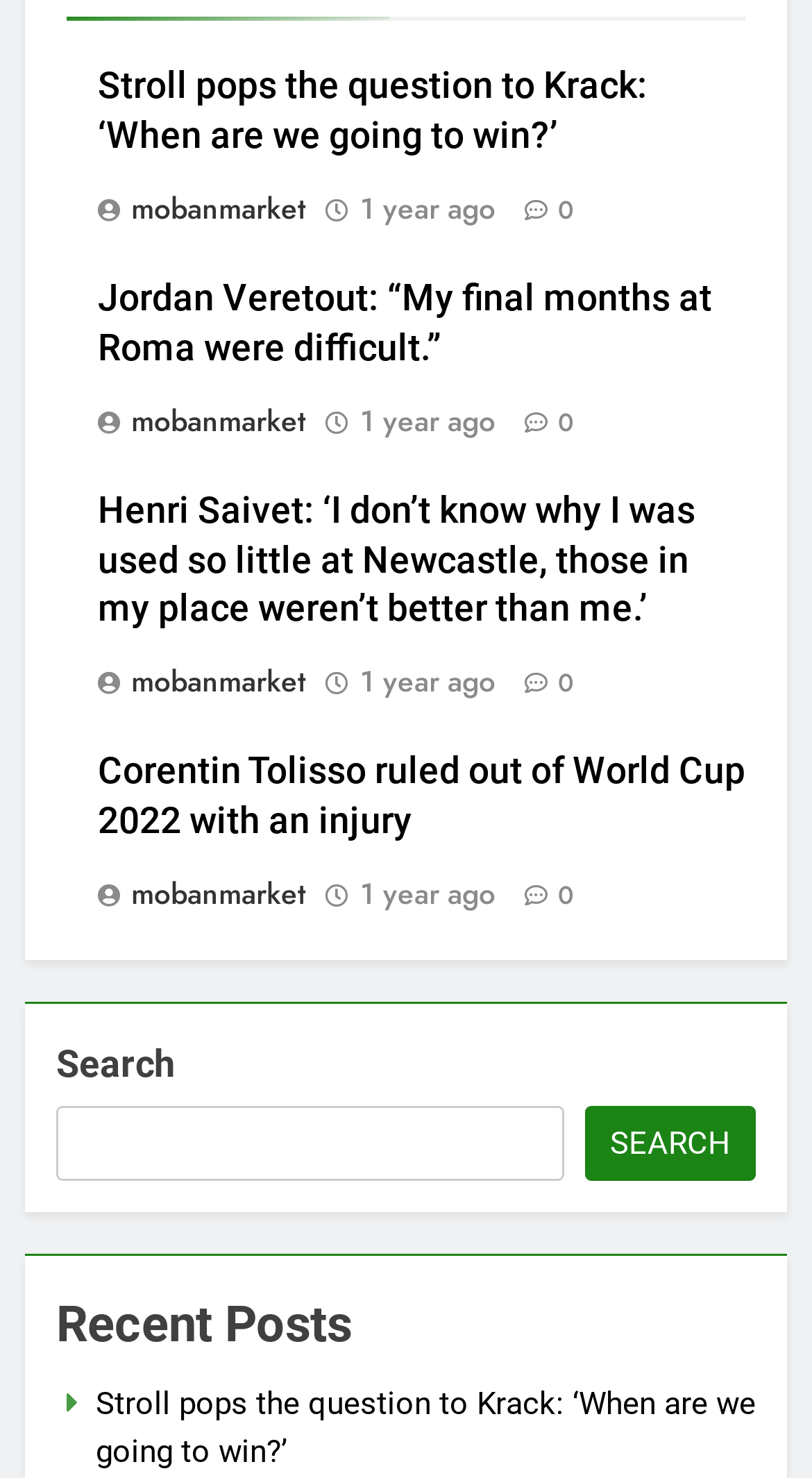Specify the bounding box coordinates of the area that needs to be clicked to achieve the following instruction: "Read the article 'Stroll pops the question to Krack: ‘When are we going to win?’'".

[0.121, 0.044, 0.797, 0.105]